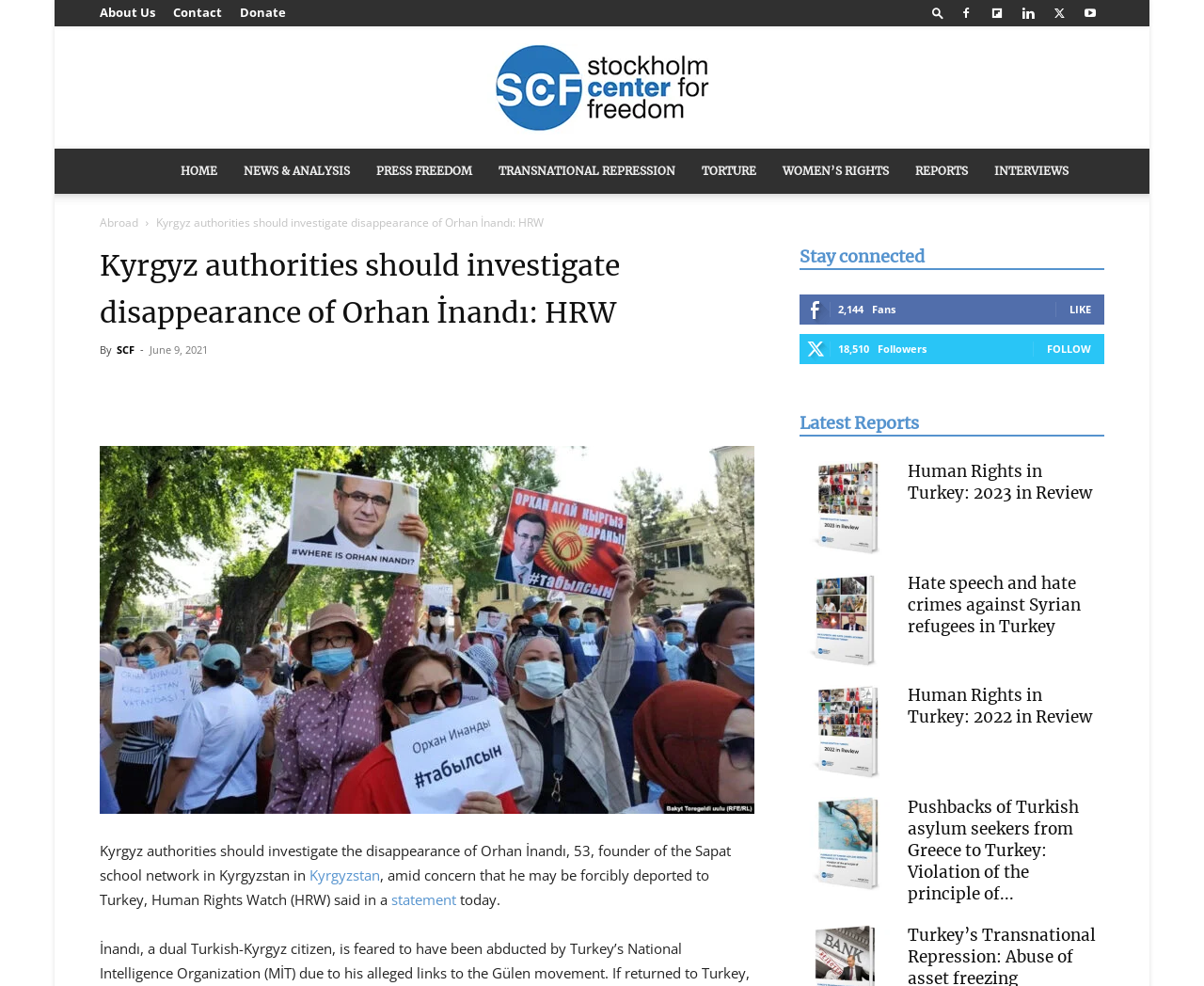What is the name of the founder of the Sapat school network in Kyrgyzstan?
Based on the image, answer the question with a single word or brief phrase.

Orhan İnandı